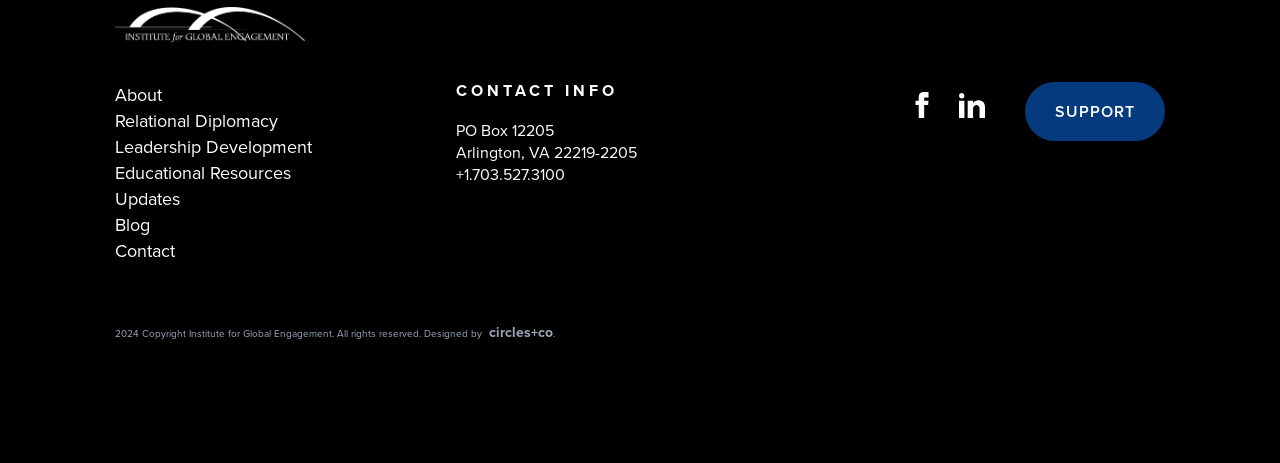Could you specify the bounding box coordinates for the clickable section to complete the following instruction: "Click on the 'HOME' link"?

None